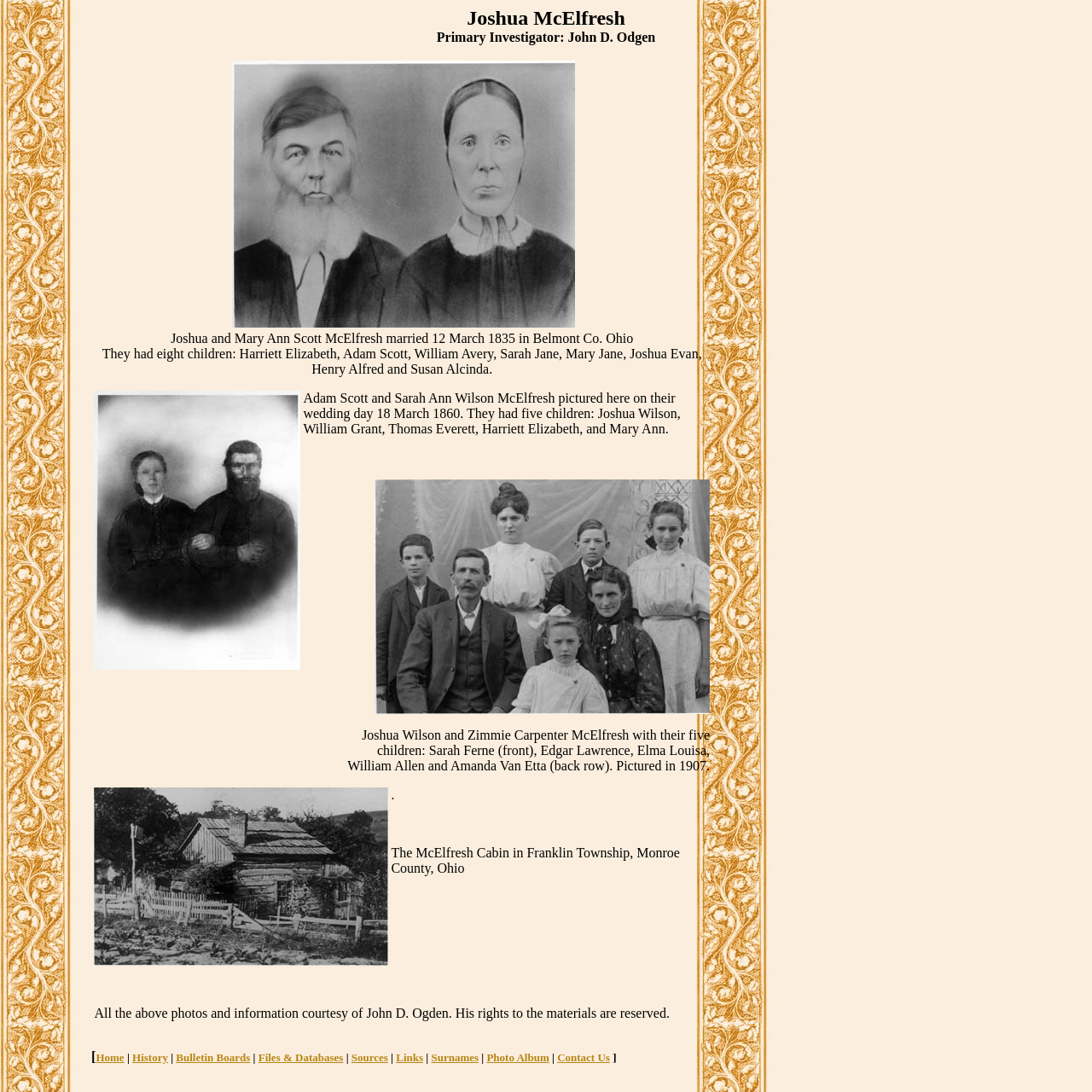Specify the bounding box coordinates of the region I need to click to perform the following instruction: "Click on the 'Home' link". The coordinates must be four float numbers in the range of 0 to 1, i.e., [left, top, right, bottom].

[0.088, 0.962, 0.114, 0.974]